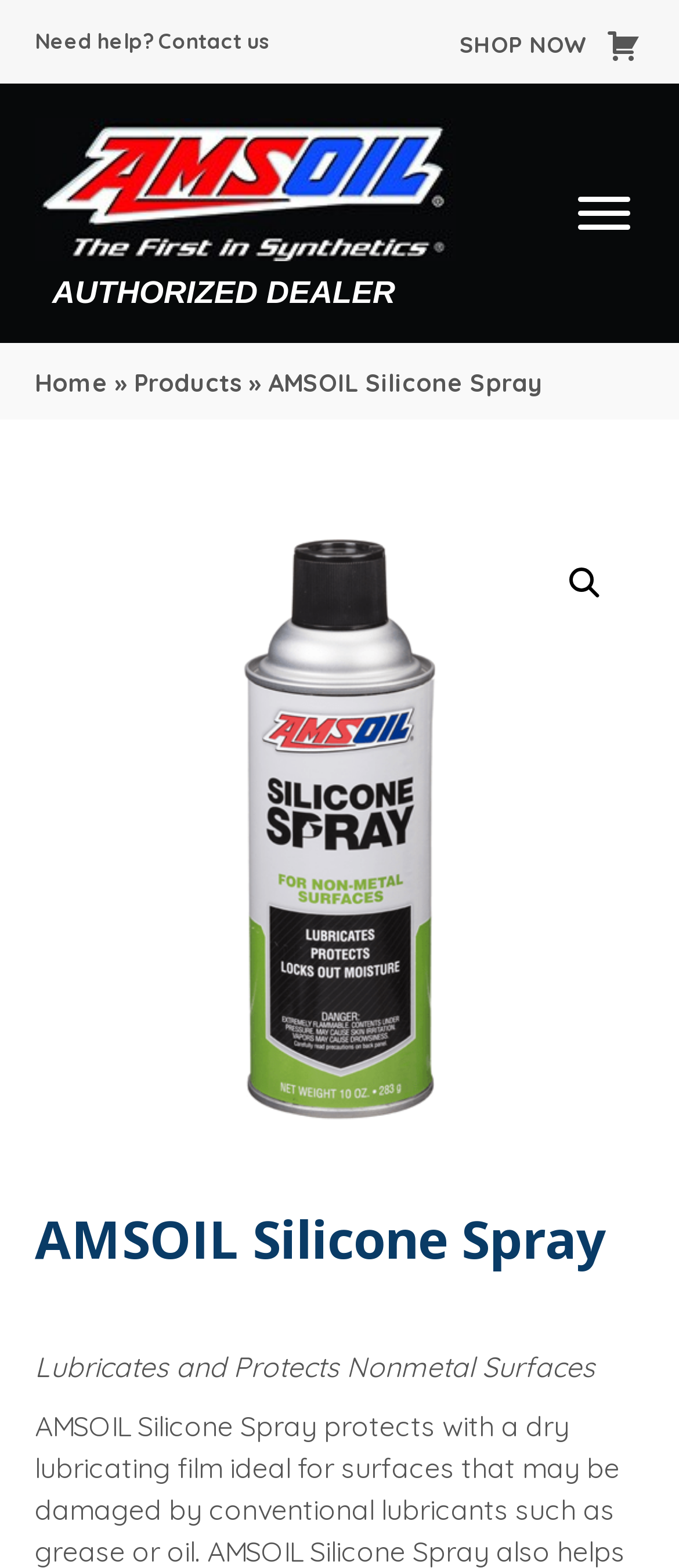What is the search icon?
Provide a detailed answer to the question, using the image to inform your response.

The search icon is located at the top right corner of the webpage, and it is a link with the symbol '🔍'.